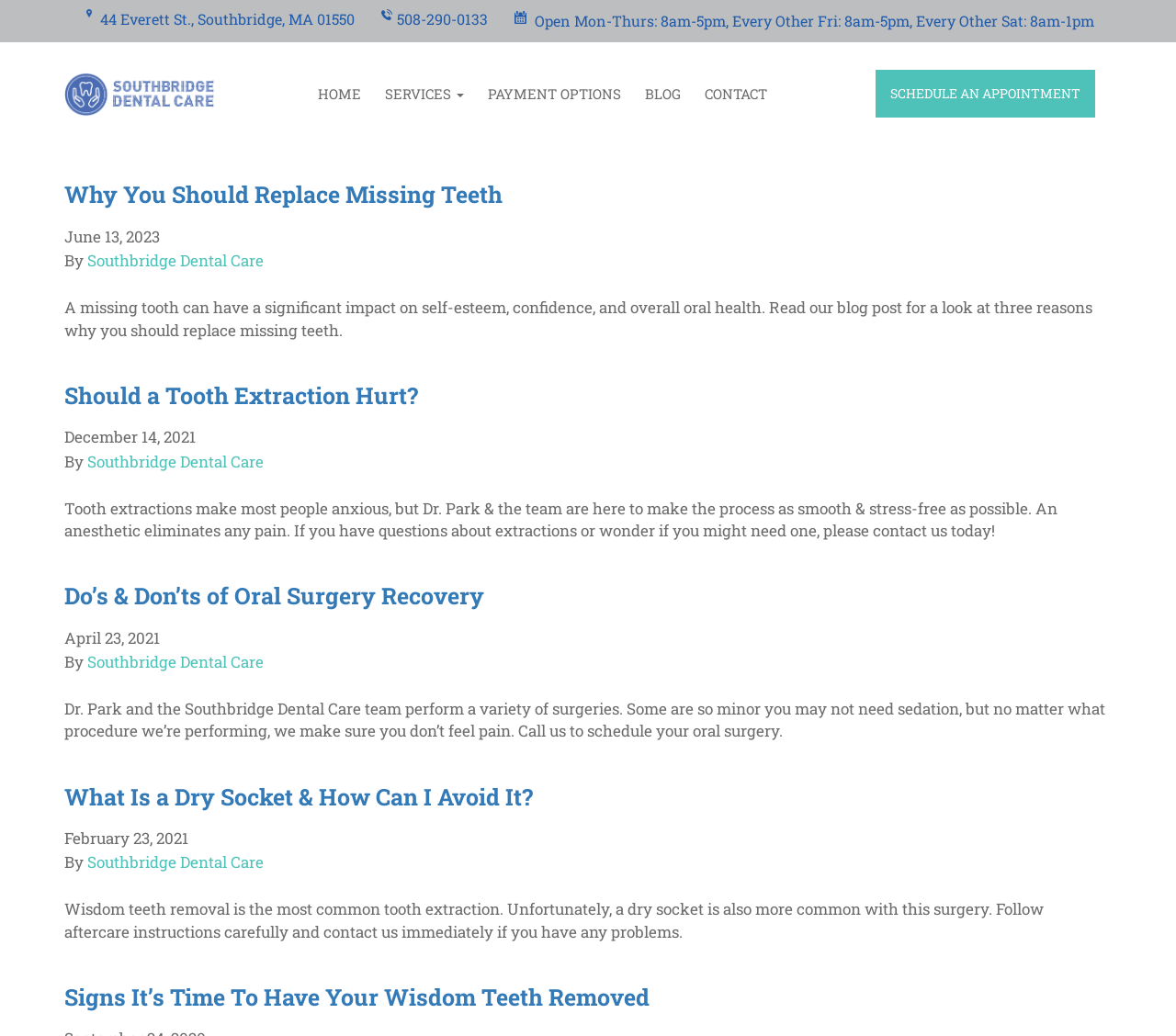Illustrate the webpage thoroughly, mentioning all important details.

This webpage is about Oral Surgery and is part of the Southbridge Dental Care blog. At the top left, there is a map marker icon with the address "44 Everett St., Southbridge, MA 01550" and a phone icon with the phone number "508-290-0133" next to it. A calendar icon is also present nearby. Below these icons, there is a text stating the office hours: "Open Mon-Thurs: 8am-5pm, Every Other Fri: 8am-5pm, Every Other Sat: 8am-1pm".

The main content of the page is divided into four sections, each with a heading and a brief summary of a blog post related to oral surgery. The first section is titled "Why You Should Replace Missing Teeth" and discusses the impact of missing teeth on self-esteem, confidence, and oral health. The second section is titled "Should a Tooth Extraction Hurt?" and explains that tooth extractions can be painless with the help of an anesthetic. The third section is titled "Do’s & Don’ts of Oral Surgery Recovery" and provides guidance on how to recover from oral surgery. The fourth section is titled "What Is a Dry Socket & How Can I Avoid It?" and discusses the importance of following aftercare instructions to avoid dry sockets after wisdom teeth removal.

There are also links to other pages on the website, including "HOME", "SERVICES", "PAYMENT OPTIONS", "BLOG", and "CONTACT", which are located at the top right of the page. Additionally, there is a "SCHEDULE AN APPOINTMENT" button and a link to the Southbridge Dental Care website.